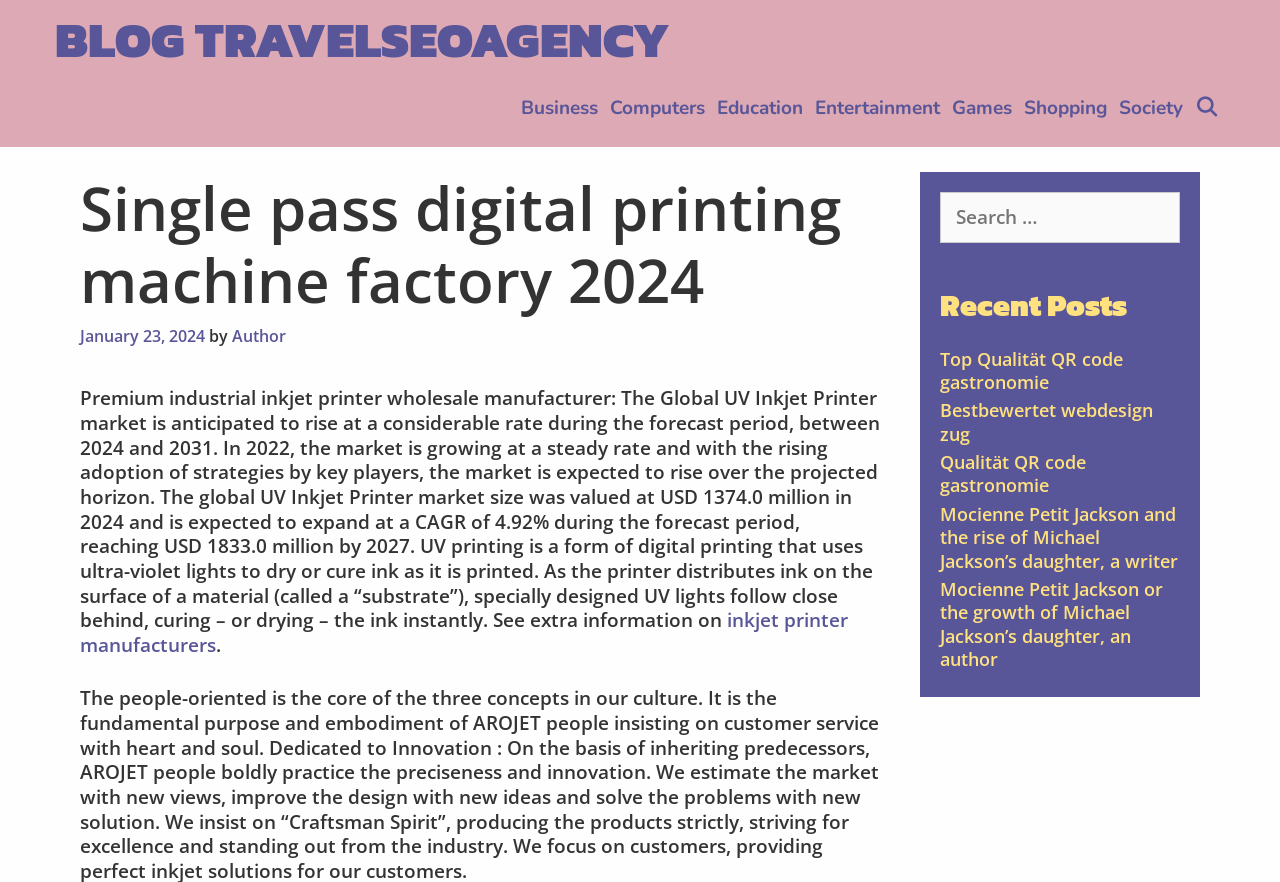What is the topic of the article?
Please respond to the question with a detailed and informative answer.

The article is about the UV Inkjet Printer market, which is a type of digital printing technology. The article provides information about the market size, growth rate, and forecast period.